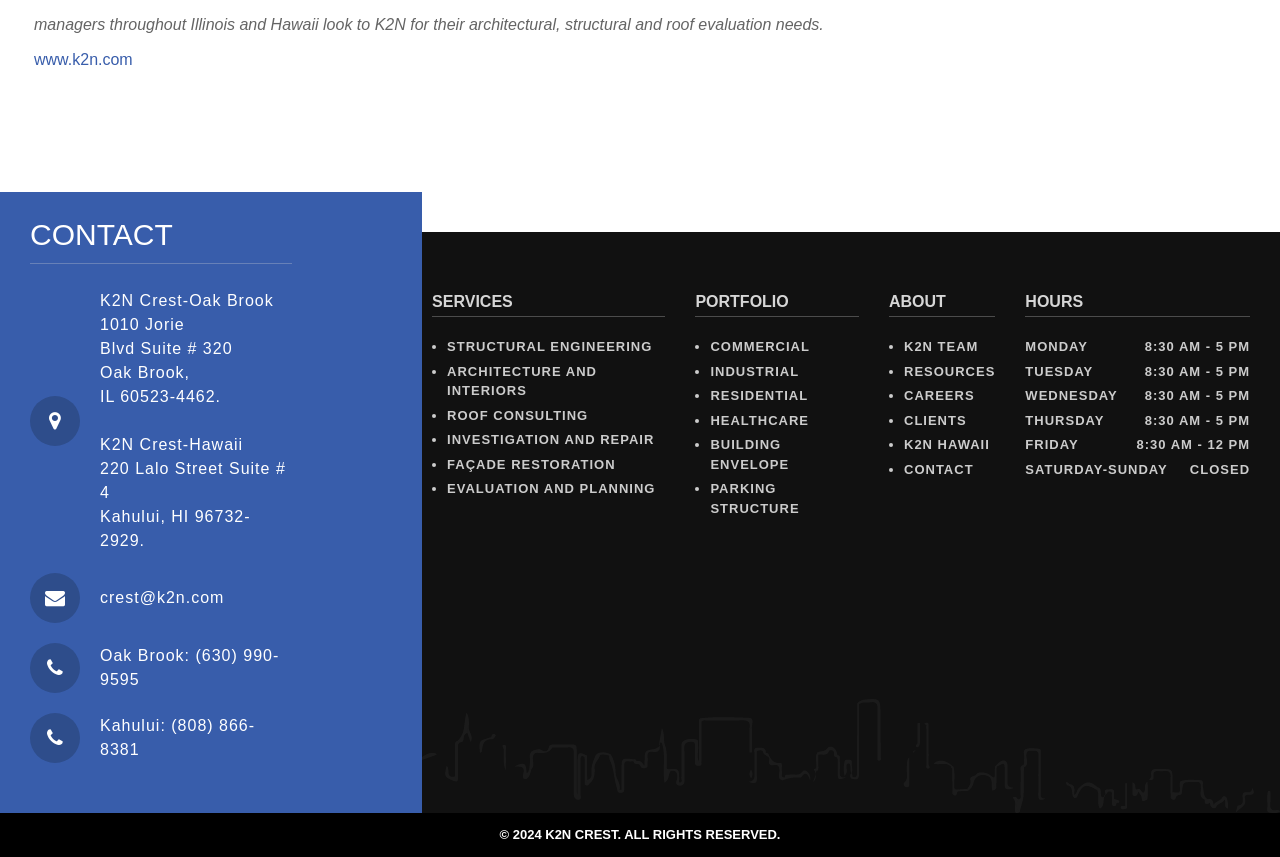Determine the bounding box coordinates of the region I should click to achieve the following instruction: "Check HOURS". Ensure the bounding box coordinates are four float numbers between 0 and 1, i.e., [left, top, right, bottom].

[0.801, 0.341, 0.977, 0.37]